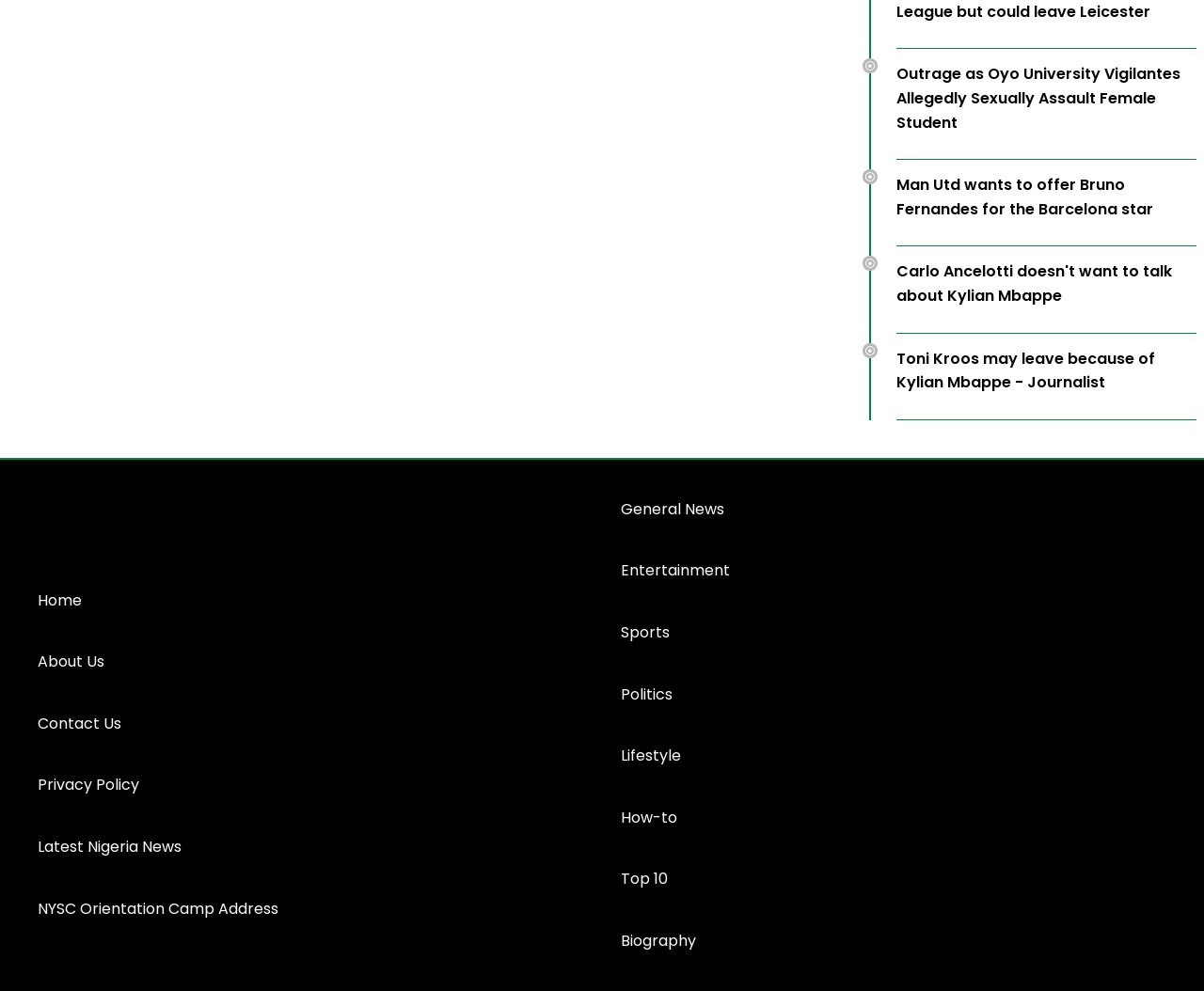What is the position of the 'Contact Us' link?
Using the image, respond with a single word or phrase.

Below Home